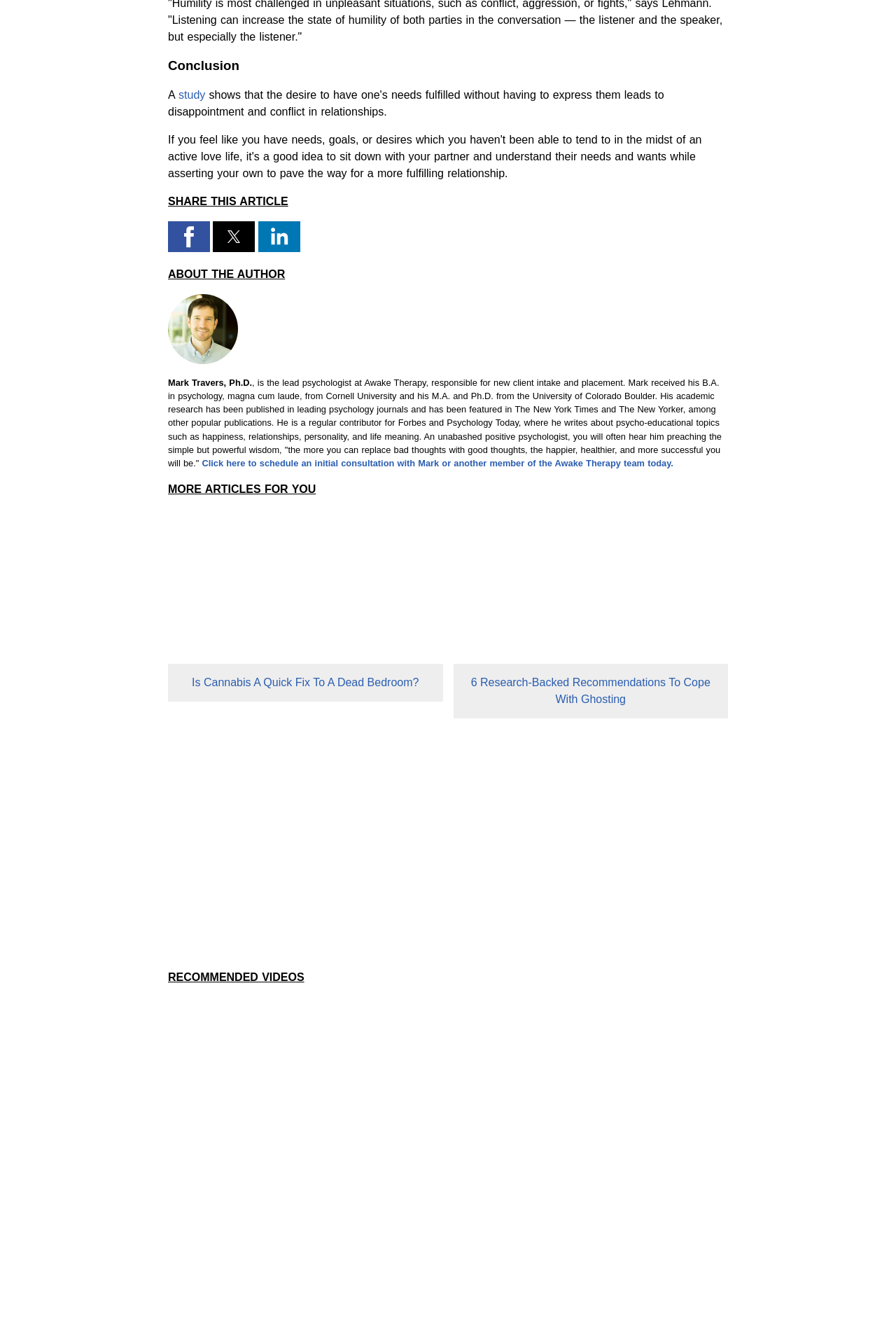Predict the bounding box coordinates of the area that should be clicked to accomplish the following instruction: "Watch the video of Jourdan Travers, LCSW discussing ways to get better at handling criticism". The bounding box coordinates should consist of four float numbers between 0 and 1, i.e., [left, top, right, bottom].

[0.188, 0.746, 0.494, 0.862]